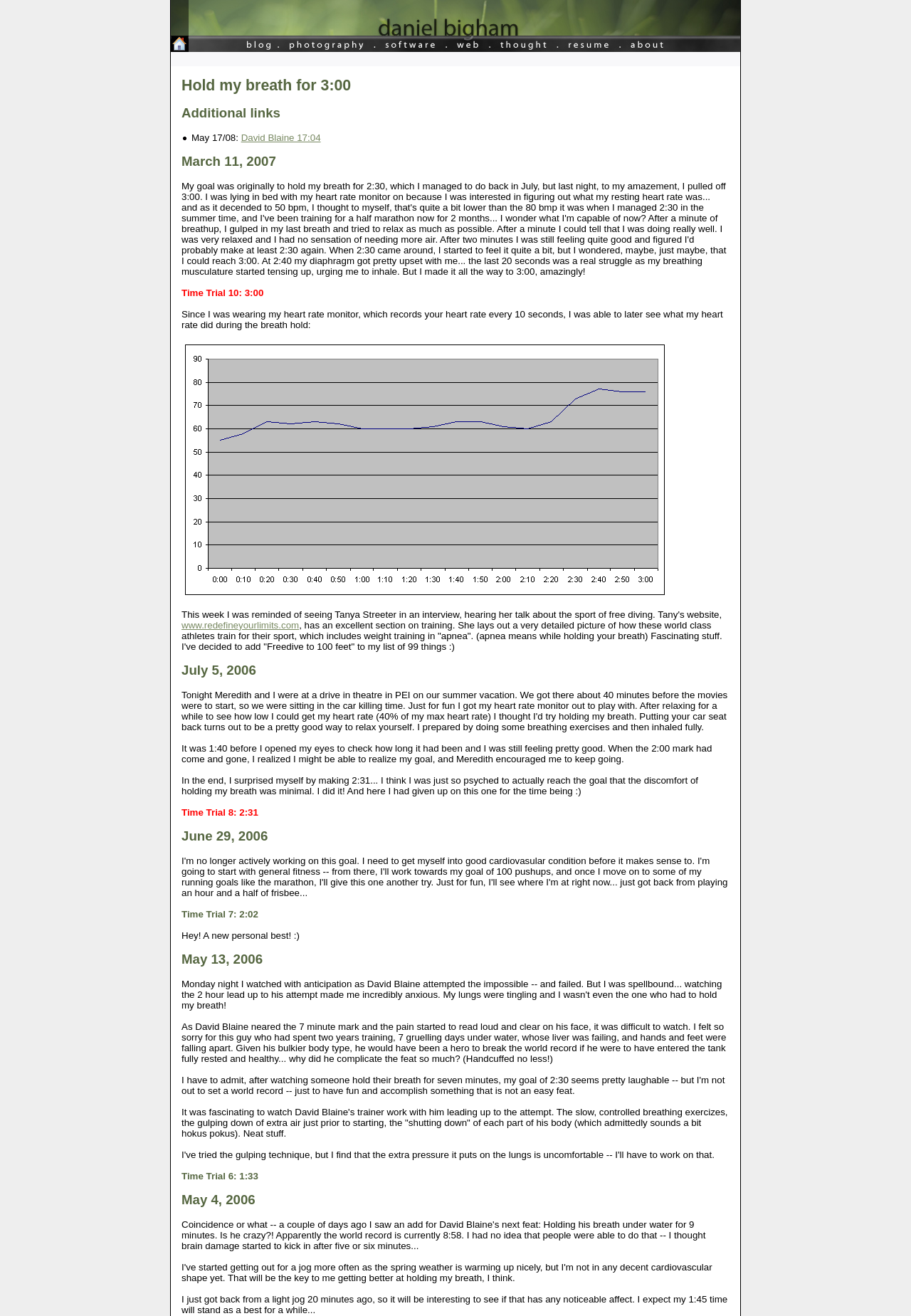Using the image as a reference, answer the following question in as much detail as possible:
What is the purpose of the heart rate monitor?

The heart rate monitor is used to record the person's heart rate every 10 seconds, as mentioned in the text 'Since I was wearing my heart rate monitor, which records your heart rate every 10 seconds, I was able to later see what my heart rate did during the breath hold:'